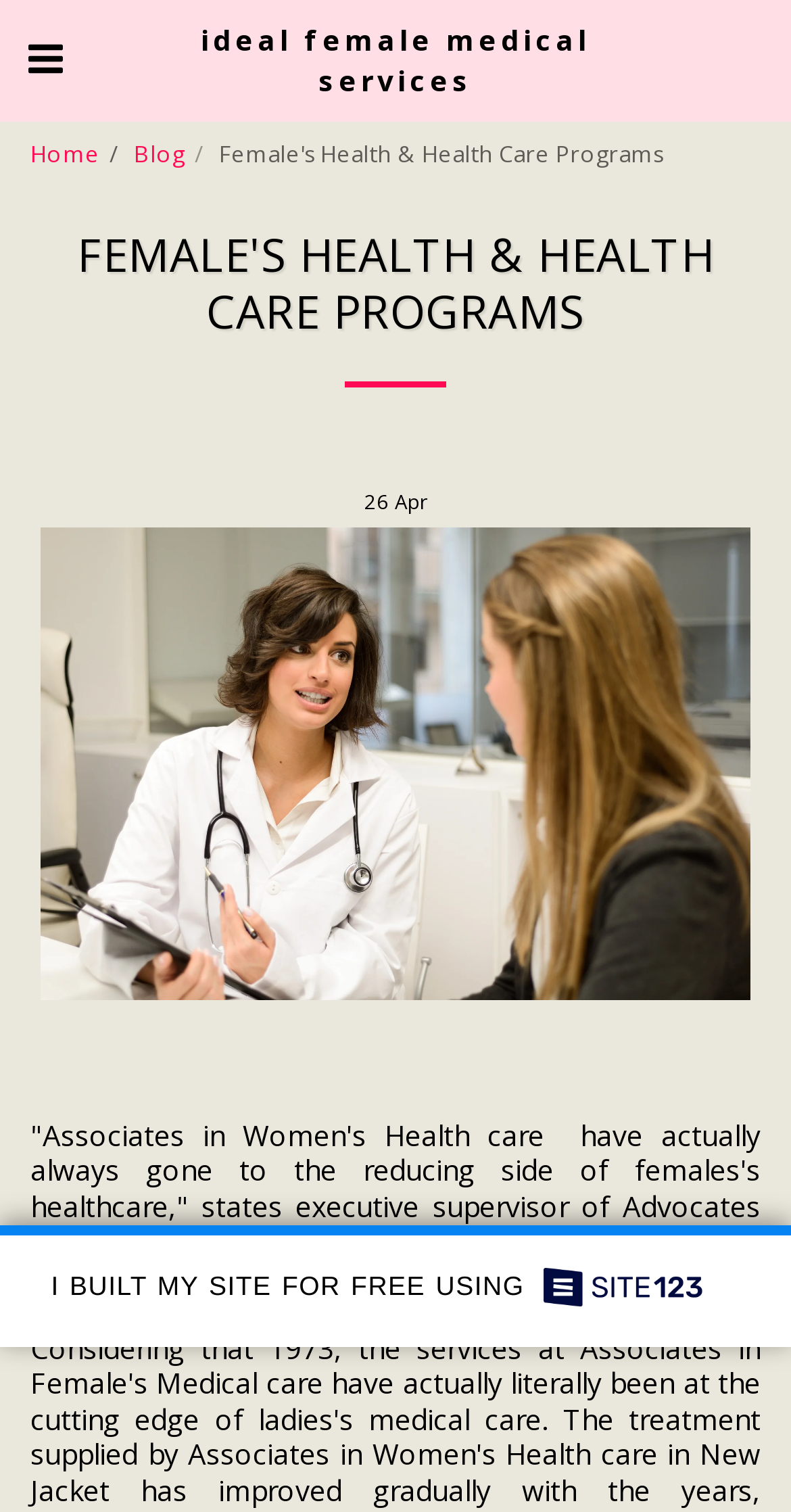Answer the following in one word or a short phrase: 
What is the orientation of the separator?

horizontal